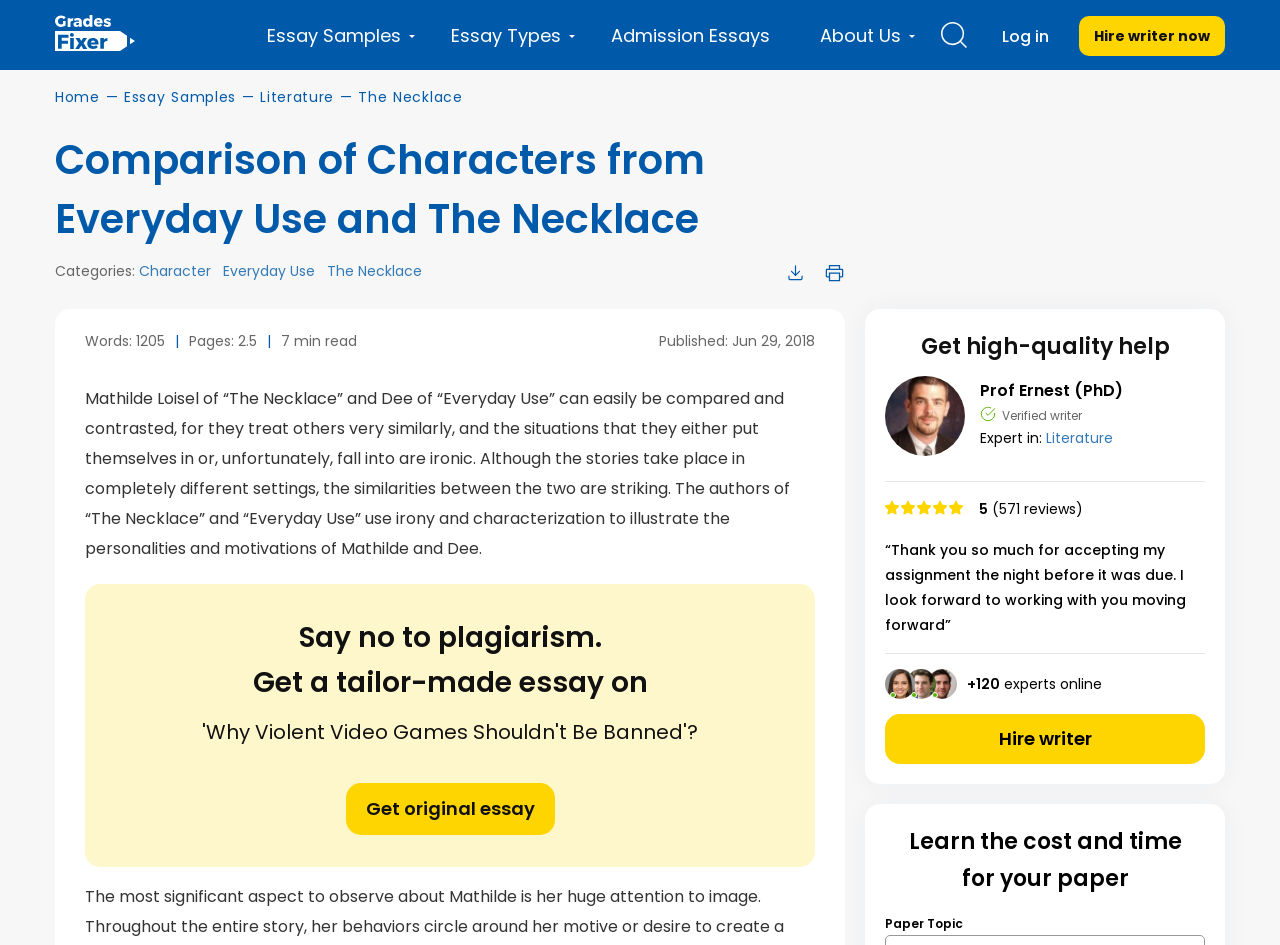Give a complete and precise description of the webpage's appearance.

This webpage appears to be an essay sample website, specifically showcasing a comparison of characters from "Everyday Use" and "The Necklace". At the top, there is a navigation bar with links to "free essays", "Essay Samples", "Essay Types", "Admission Essays", "About Us", and "Log in". On the top-right corner, there is a search icon and a "Hire writer now" button.

Below the navigation bar, there is a heading that reads "Comparison of Characters from Everyday Use and The Necklace". Underneath, there are links to categories such as "Character", "Everyday Use", and "The Necklace". On the right side of these links, there are icons for downloading and printing the essay.

The main content of the webpage is a lengthy text that compares and contrasts the characters of Mathilde Loisel from "The Necklace" and Dee from "Everyday Use". The text is divided into paragraphs and discusses the similarities and differences between the two characters.

On the right side of the webpage, there is a sidebar that displays information about the essay, including the word count, number of pages, and reading time. Below this, there is a section that showcases the author of the essay, Prof Ernest (PhD), along with their expertise in Literature and a rating of 5 out of 5 stars based on 571 reviews.

Further down the webpage, there is a section that displays a quote from a satisfied customer, followed by a call-to-action button to hire a writer. The webpage also features a section that allows users to input their paper topic and learn the cost and time required for their paper.